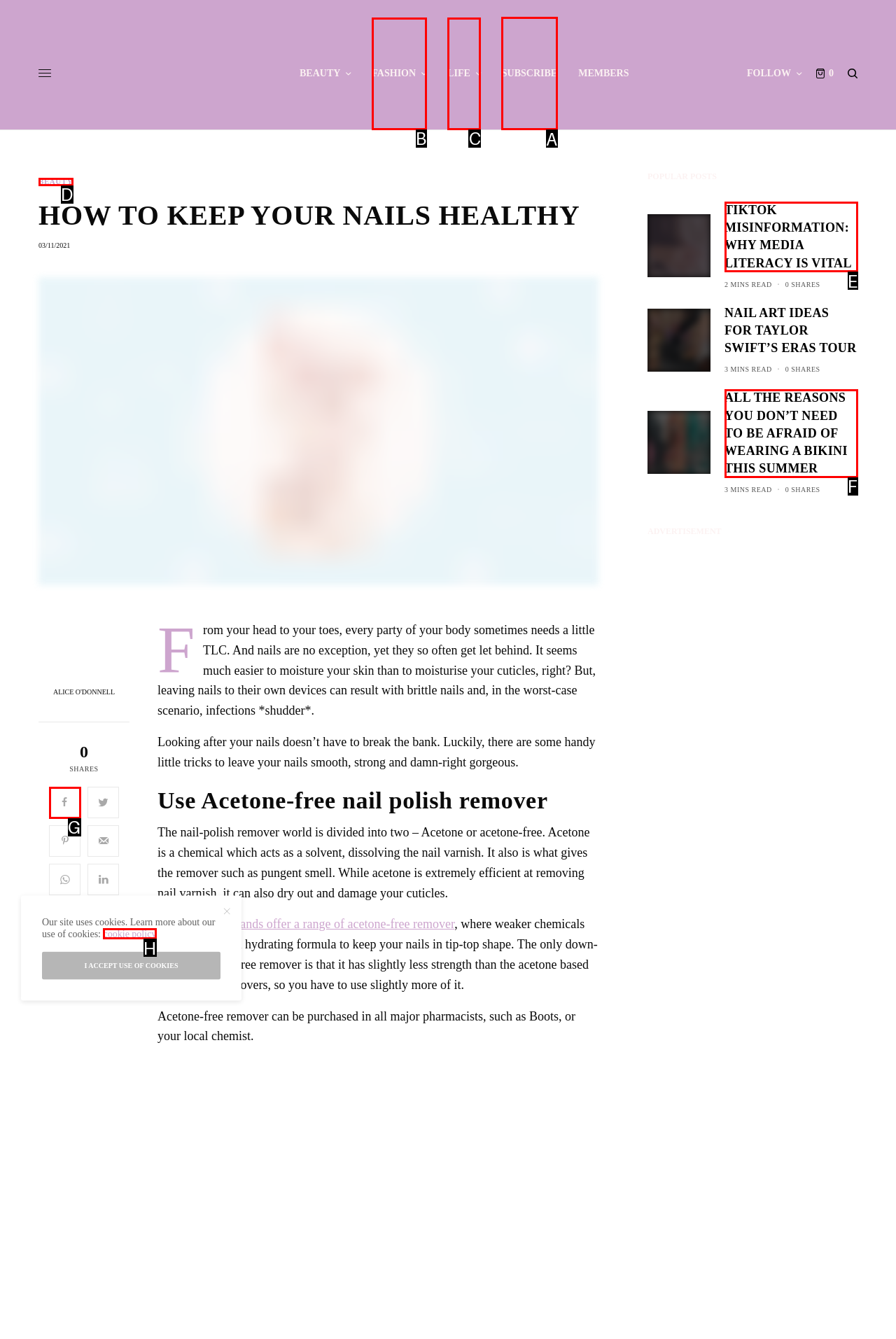Determine which element should be clicked for this task: Click on the 'SUBSCRIBE' link
Answer with the letter of the selected option.

A